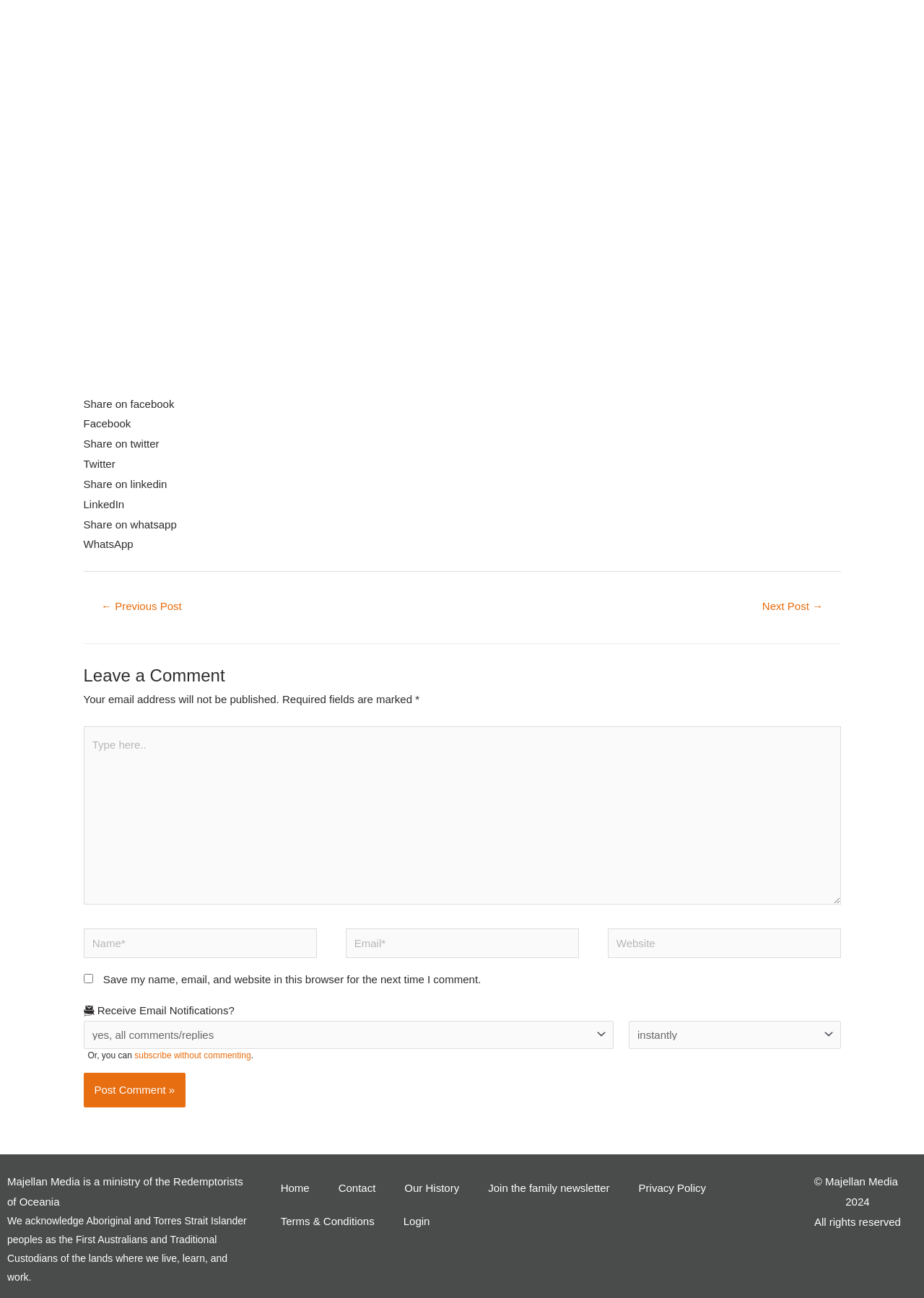Please provide a detailed answer to the question below based on the screenshot: 
What is the purpose of the 'Share on' links?

The 'Share on' links, including 'Share on facebook', 'Share on twitter', 'Share on linkedin', and 'Share on whatsapp', are provided to allow users to share the current post on various social media platforms.